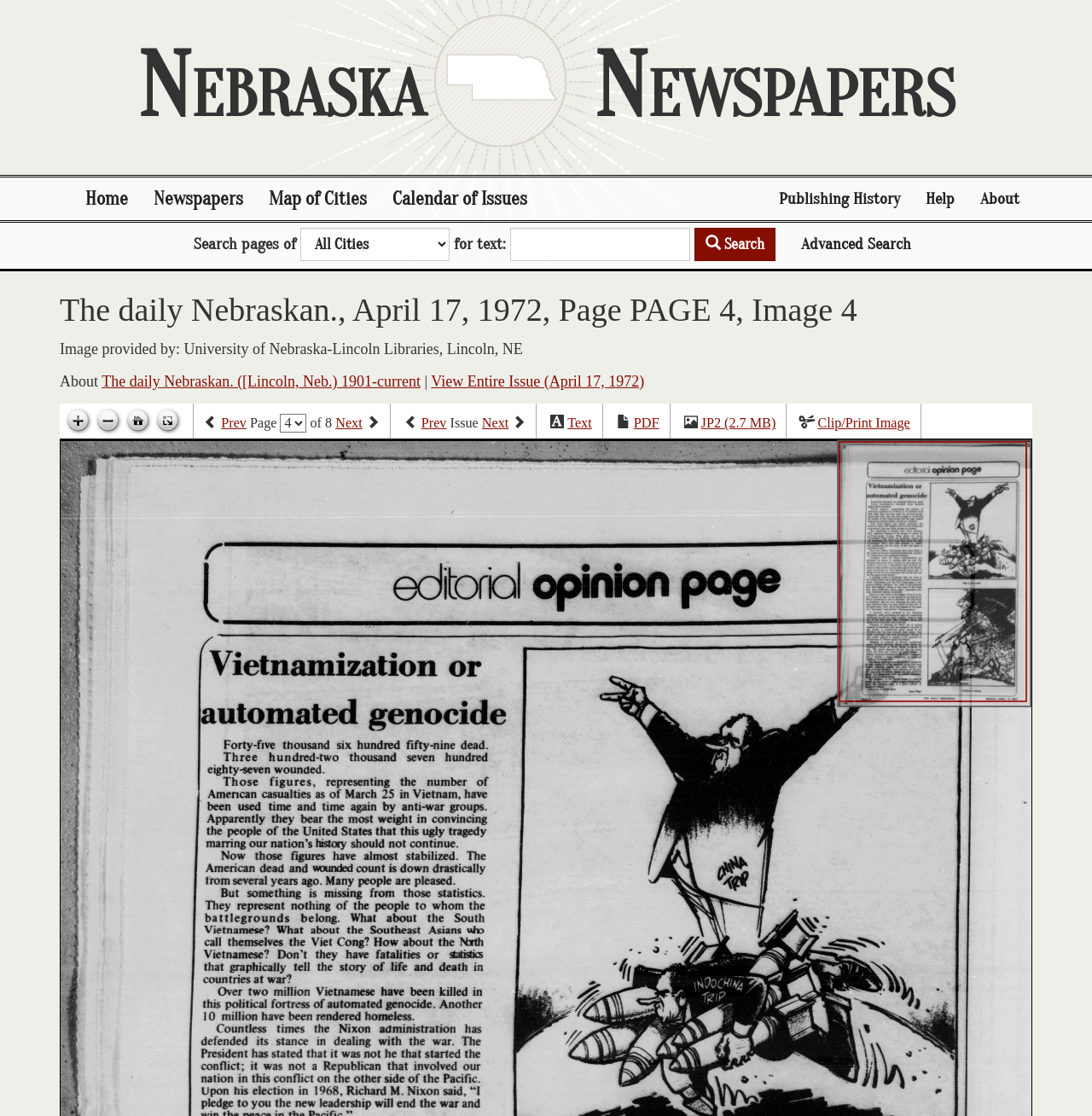Locate the bounding box coordinates for the element described below: "Search". The coordinates must be four float values between 0 and 1, formatted as [left, top, right, bottom].

[0.636, 0.204, 0.71, 0.234]